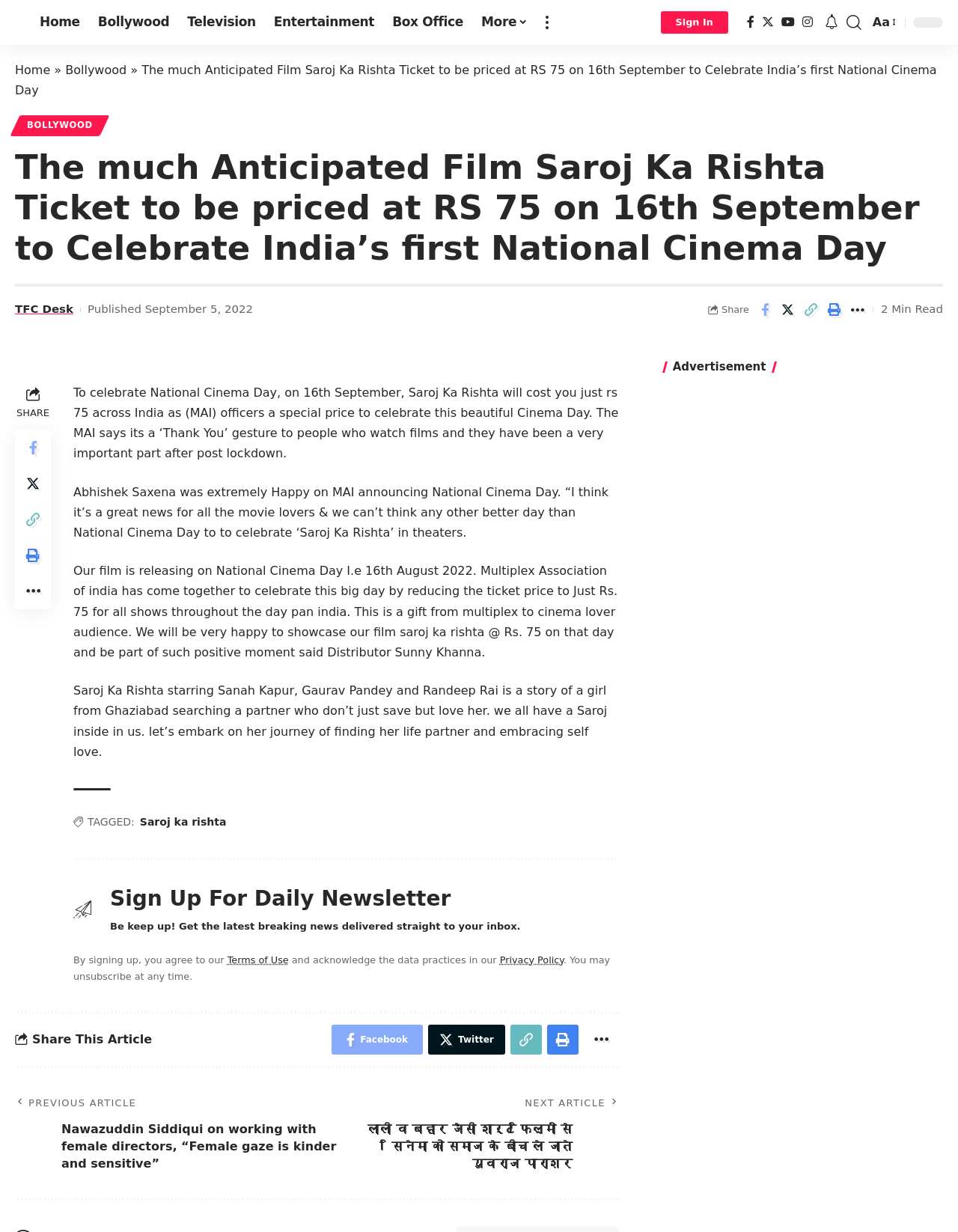Locate the bounding box coordinates for the element described below: "Entertainment". The coordinates must be four float values between 0 and 1, formatted as [left, top, right, bottom].

[0.276, 0.0, 0.4, 0.036]